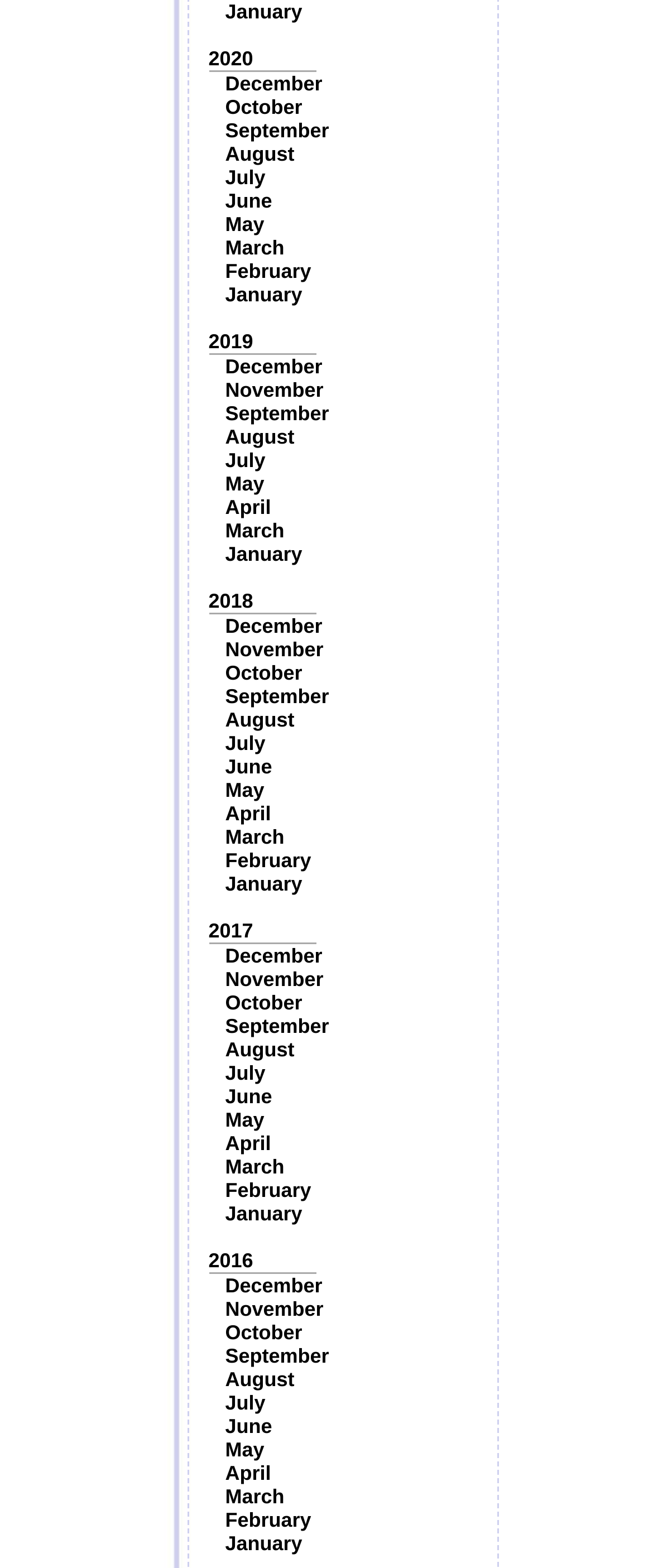Identify the bounding box for the element characterized by the following description: "2017".

[0.319, 0.586, 0.388, 0.601]